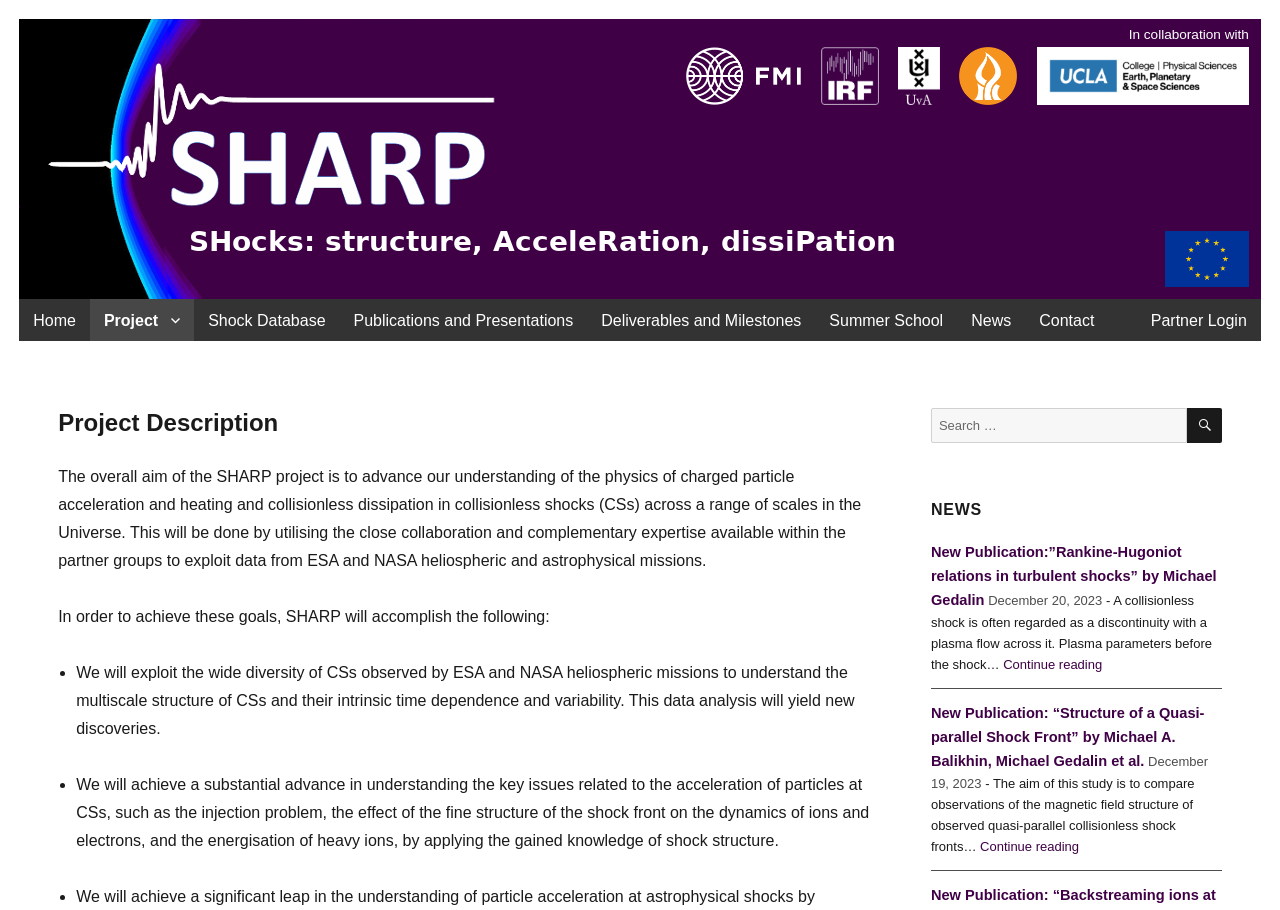What is the title of the latest news article?
Look at the screenshot and provide an in-depth answer.

The latest news article is titled 'New Publication: “Rankine-Hugoniot relations in turbulent shocks” by Michael Gedalin', as shown in the news section of the webpage.